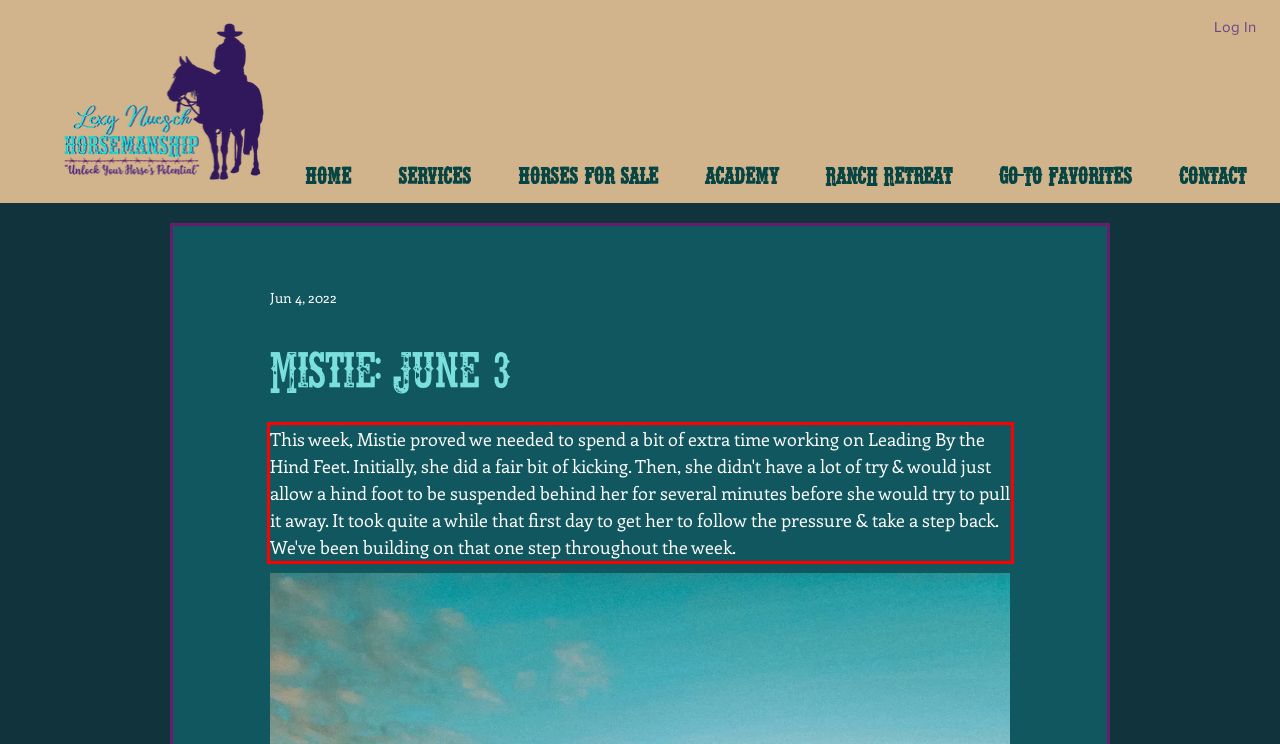You have a screenshot of a webpage with a UI element highlighted by a red bounding box. Use OCR to obtain the text within this highlighted area.

This week, Mistie proved we needed to spend a bit of extra time working on Leading By the Hind Feet. Initially, she did a fair bit of kicking. Then, she didn't have a lot of try & would just allow a hind foot to be suspended behind her for several minutes before she would try to pull it away. It took quite a while that first day to get her to follow the pressure & take a step back. We've been building on that one step throughout the week.